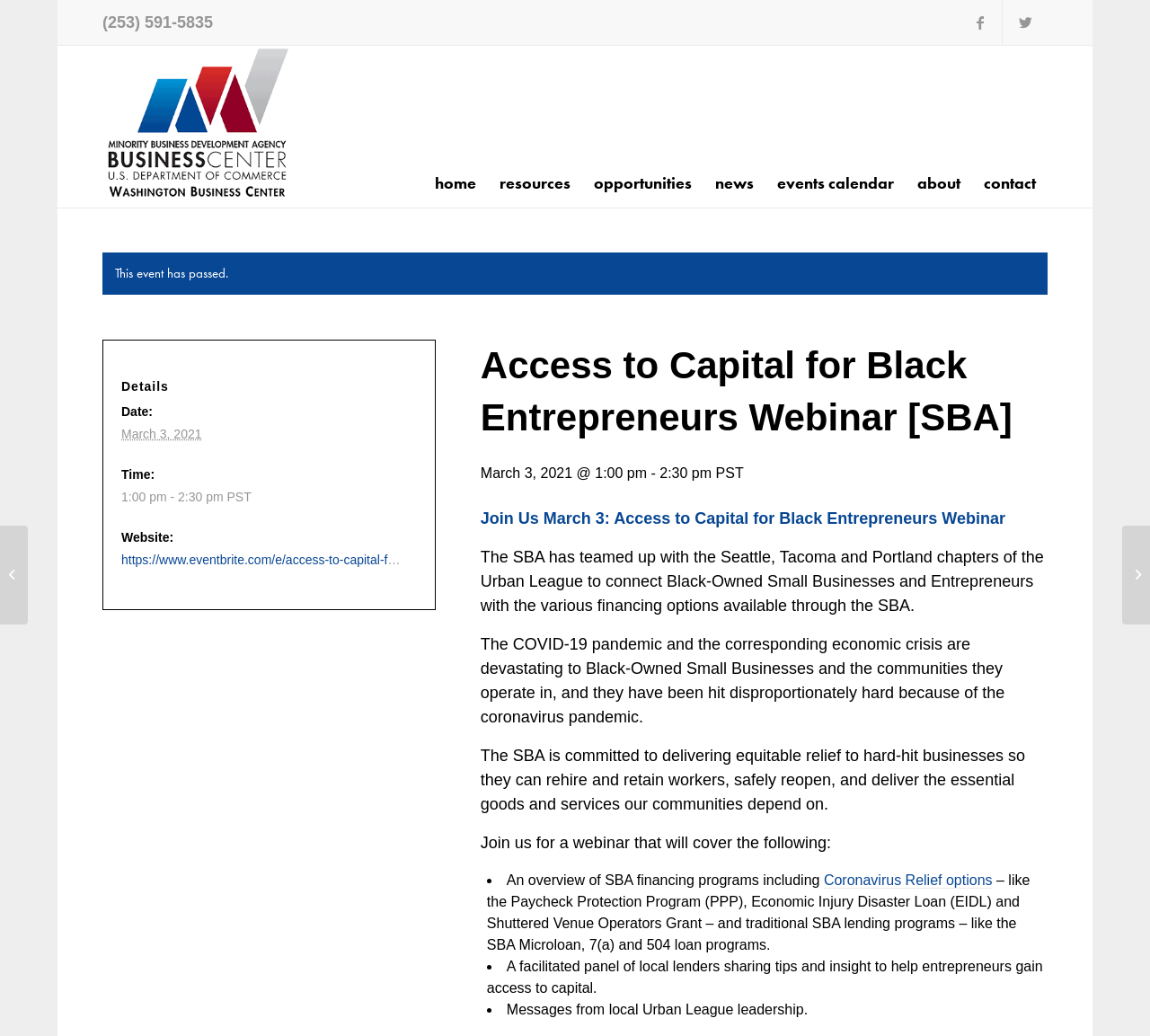Based on the element description: "Skip to Footer↵ENTER", identify the UI element and provide its bounding box coordinates. Use four float numbers between 0 and 1, [left, top, right, bottom].

[0.016, 0.043, 0.207, 0.093]